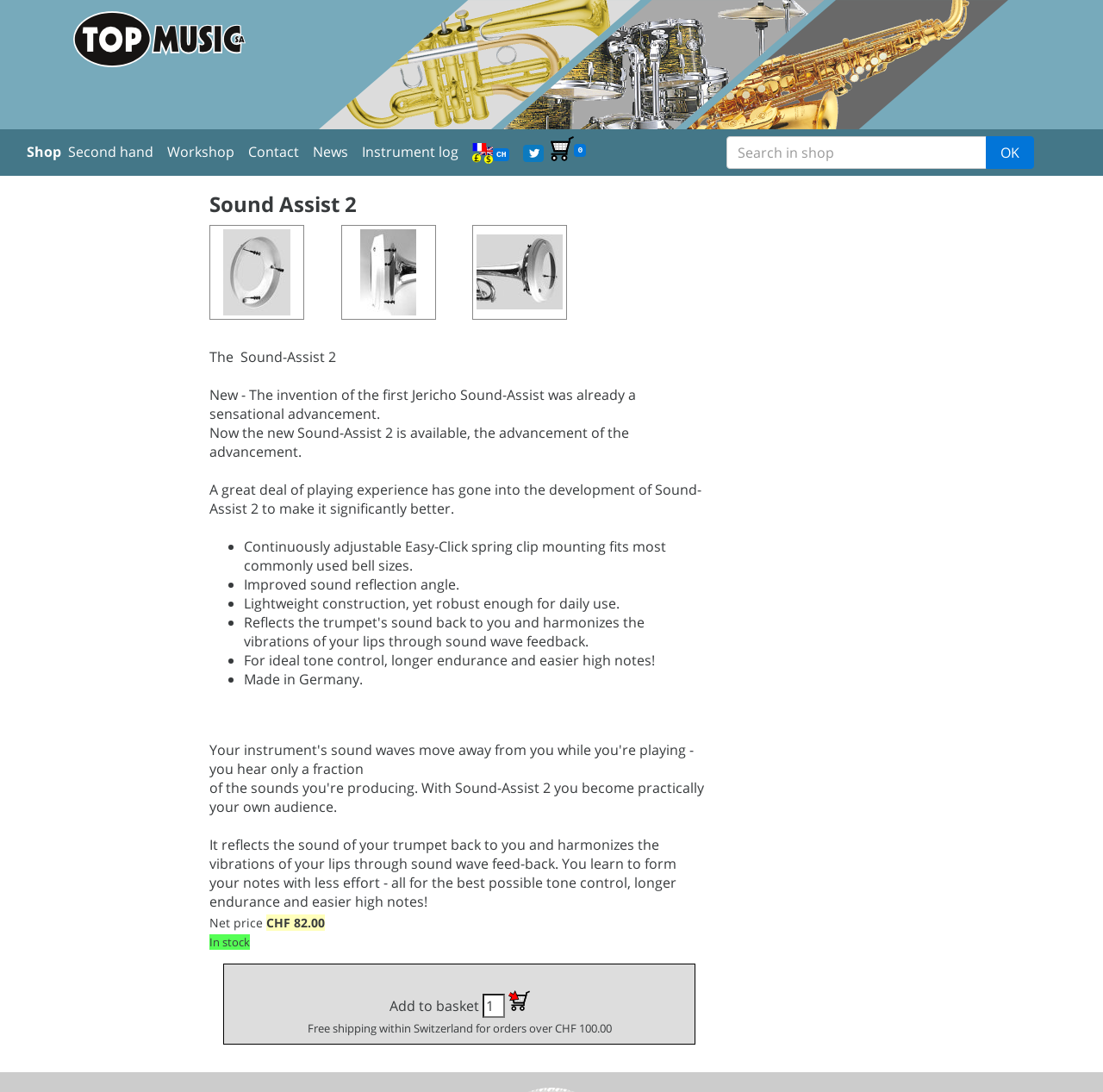Based on the image, give a detailed response to the question: What is the name of the product?

The name of the product is mentioned in the static text 'The Sound-Assist 2' and also in the root element 'Sound Assist 2' focused: True, which suggests that the webpage is about a product called Sound-Assist 2.